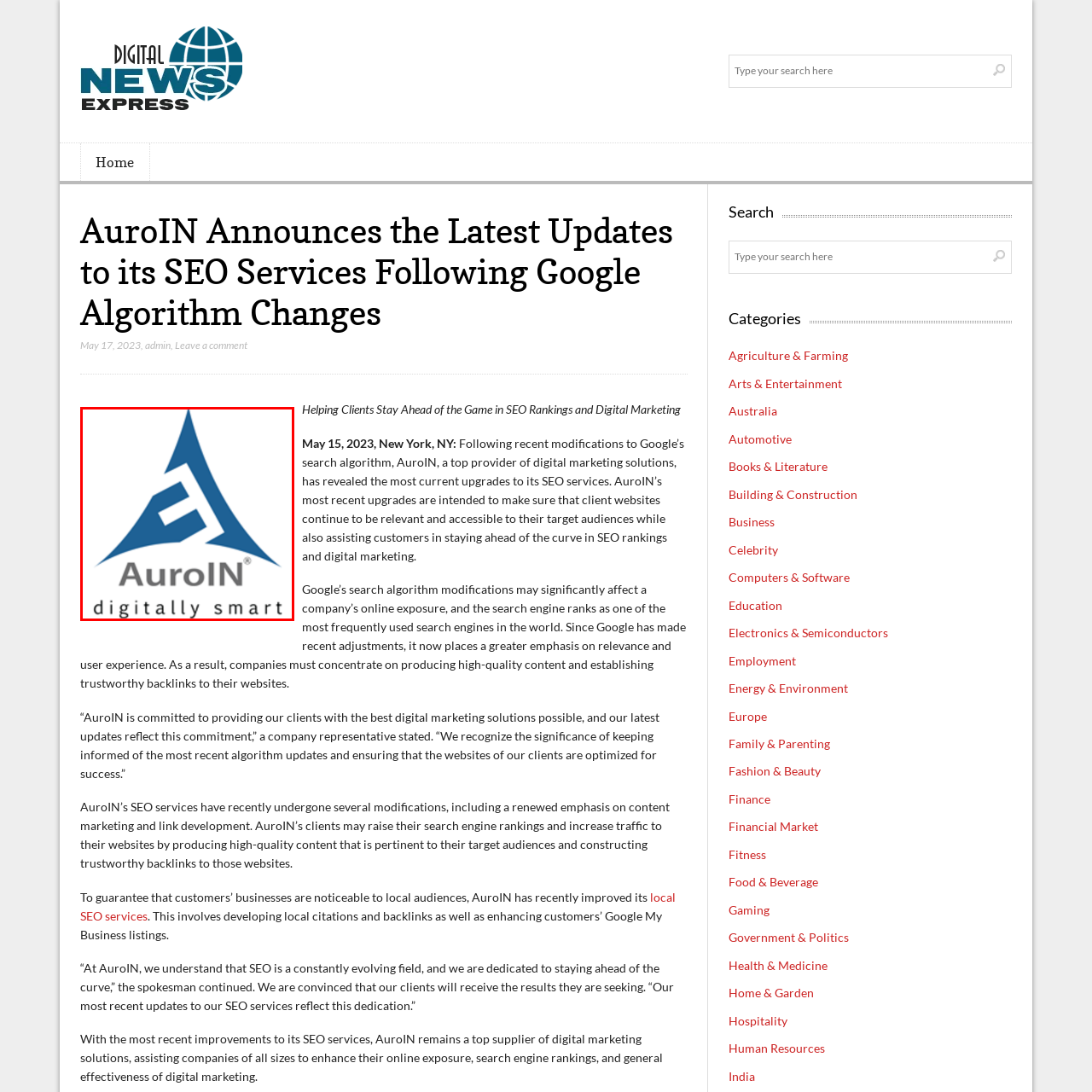What is the tagline of AuroIN?
Check the image enclosed by the red bounding box and reply to the question using a single word or phrase.

digitally smart